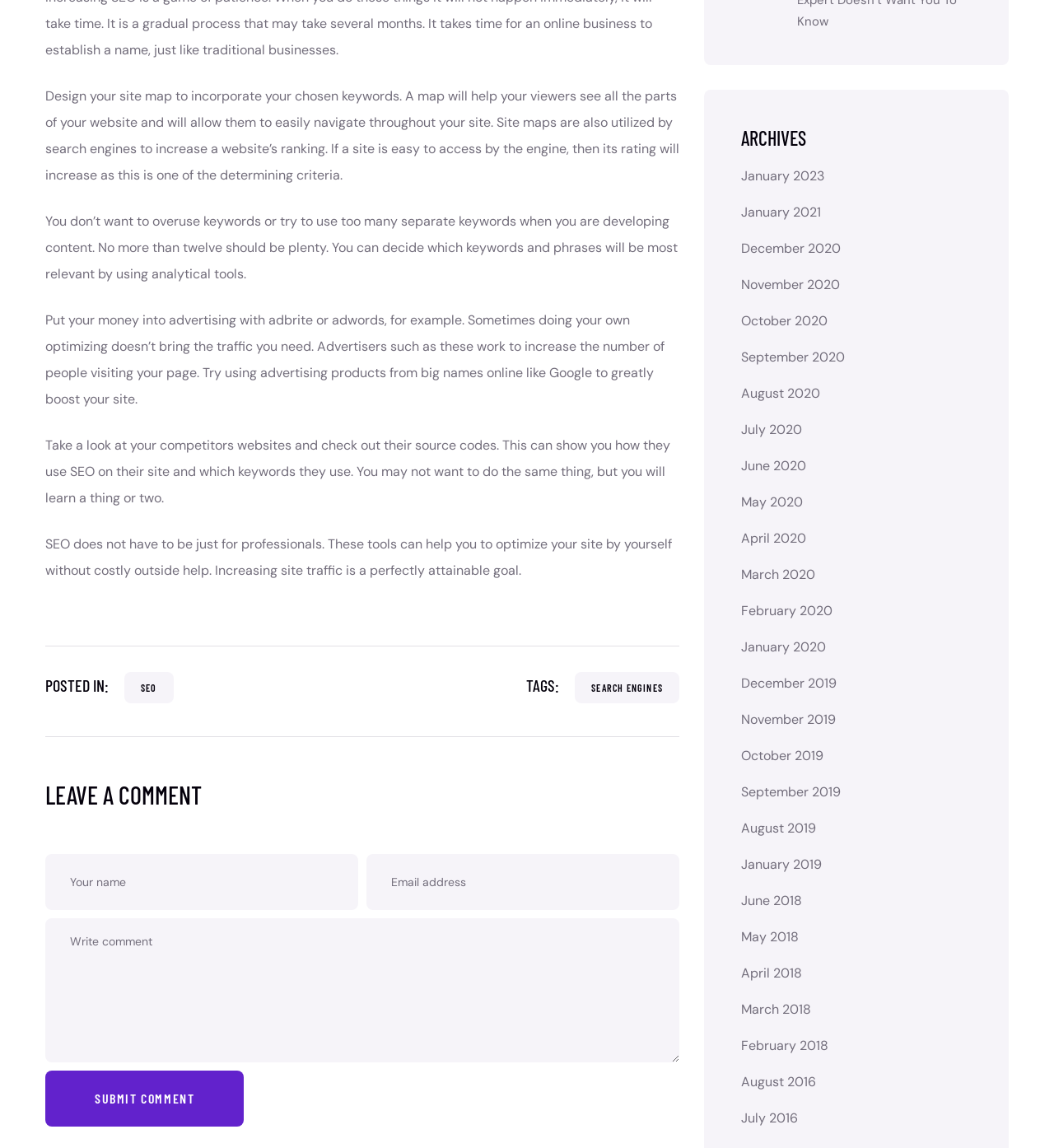What can be learned from checking competitors' source codes?
Use the image to give a comprehensive and detailed response to the question.

The text suggests taking a look at competitors' websites and checking out their source codes to learn how they use SEO on their site and which keywords they use.